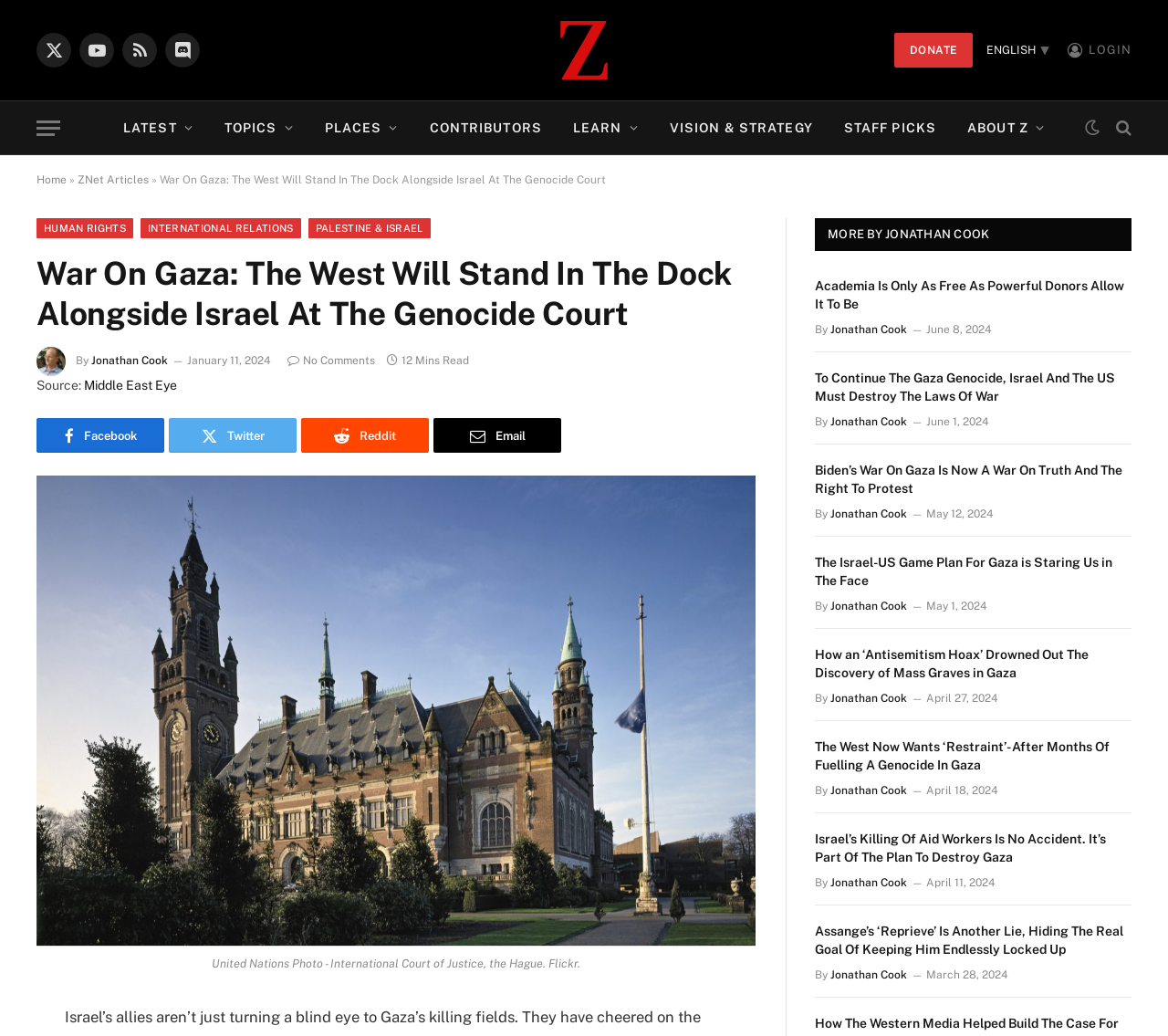Kindly provide the bounding box coordinates of the section you need to click on to fulfill the given instruction: "Share the article on Facebook".

[0.031, 0.404, 0.141, 0.437]